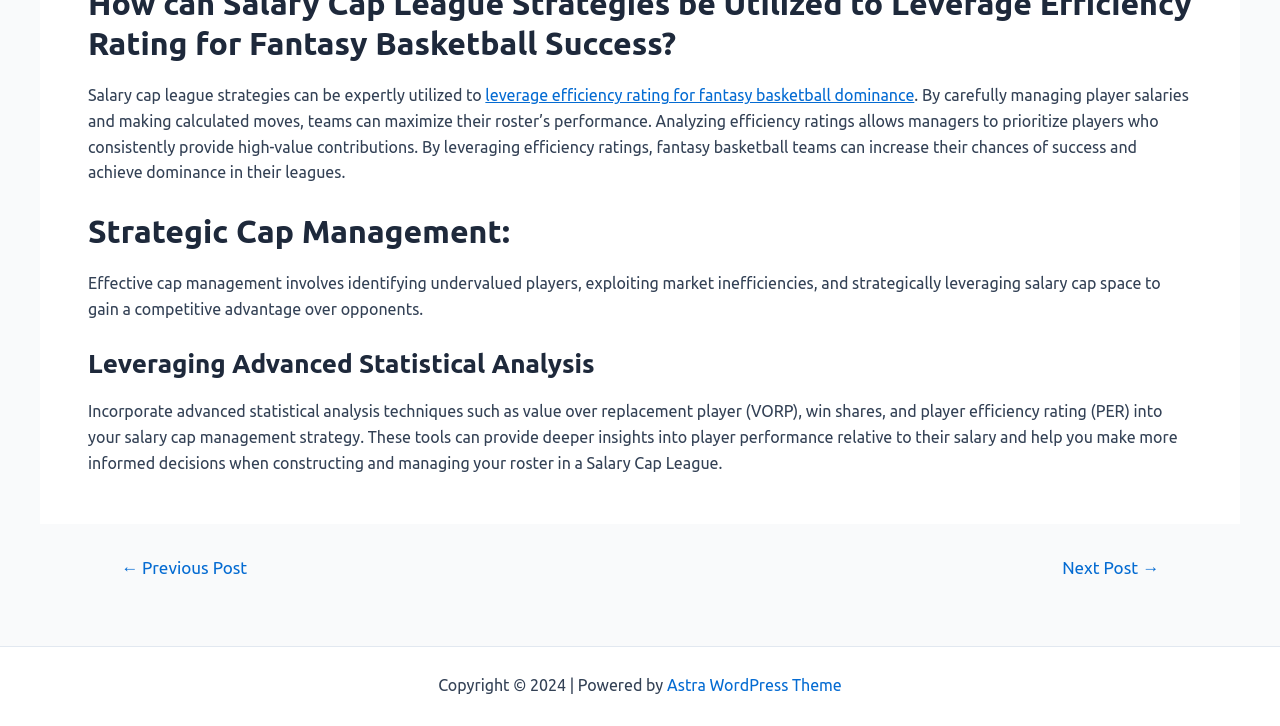What is VORP?
Give a comprehensive and detailed explanation for the question.

VORP is an advanced statistical analysis technique mentioned on the webpage as a tool that can provide deeper insights into player performance relative to their salary, helping managers make more informed decisions in salary cap management.